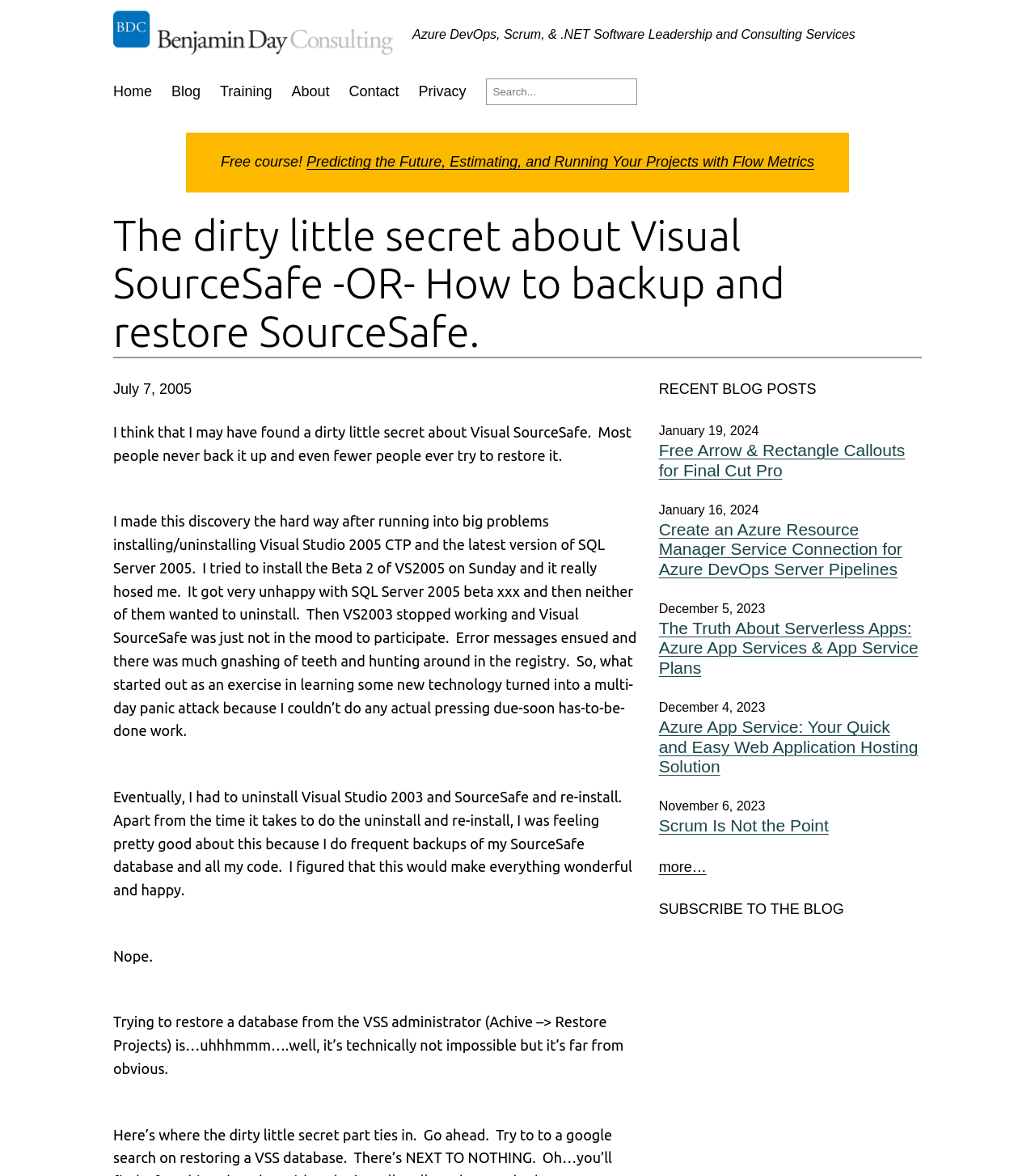Can you find and provide the main heading text of this webpage?

The dirty little secret about Visual SourceSafe -OR- How to backup and restore SourceSafe.